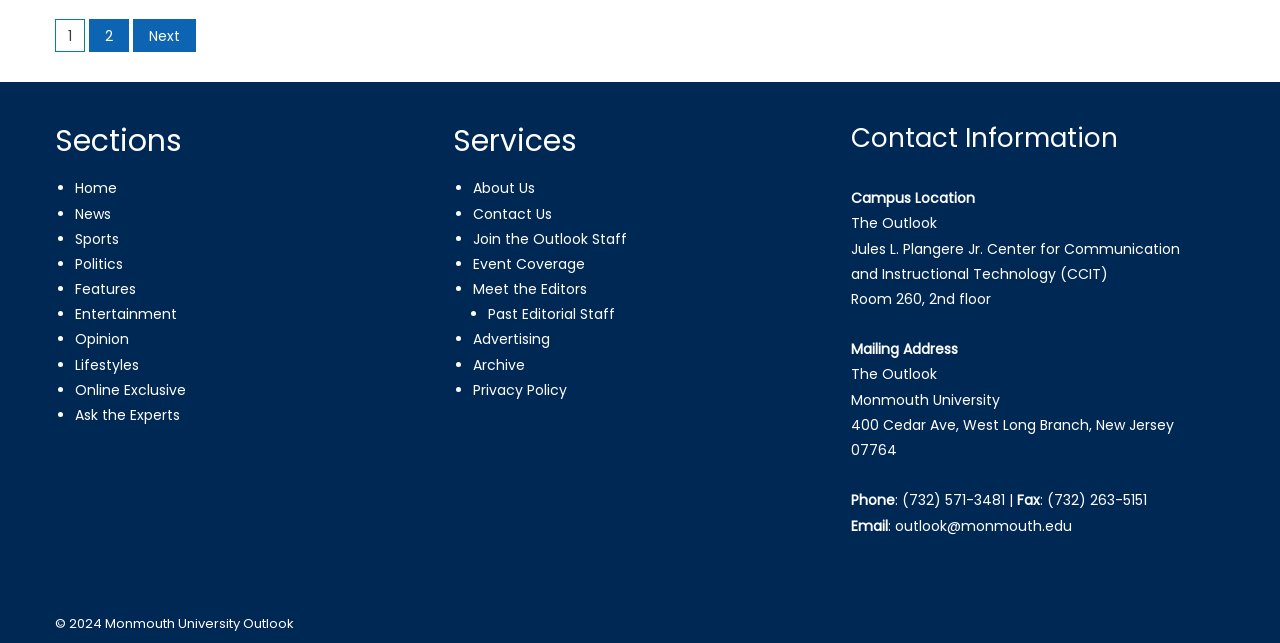Locate the bounding box coordinates of the area where you should click to accomplish the instruction: "go to next page".

[0.104, 0.03, 0.153, 0.081]